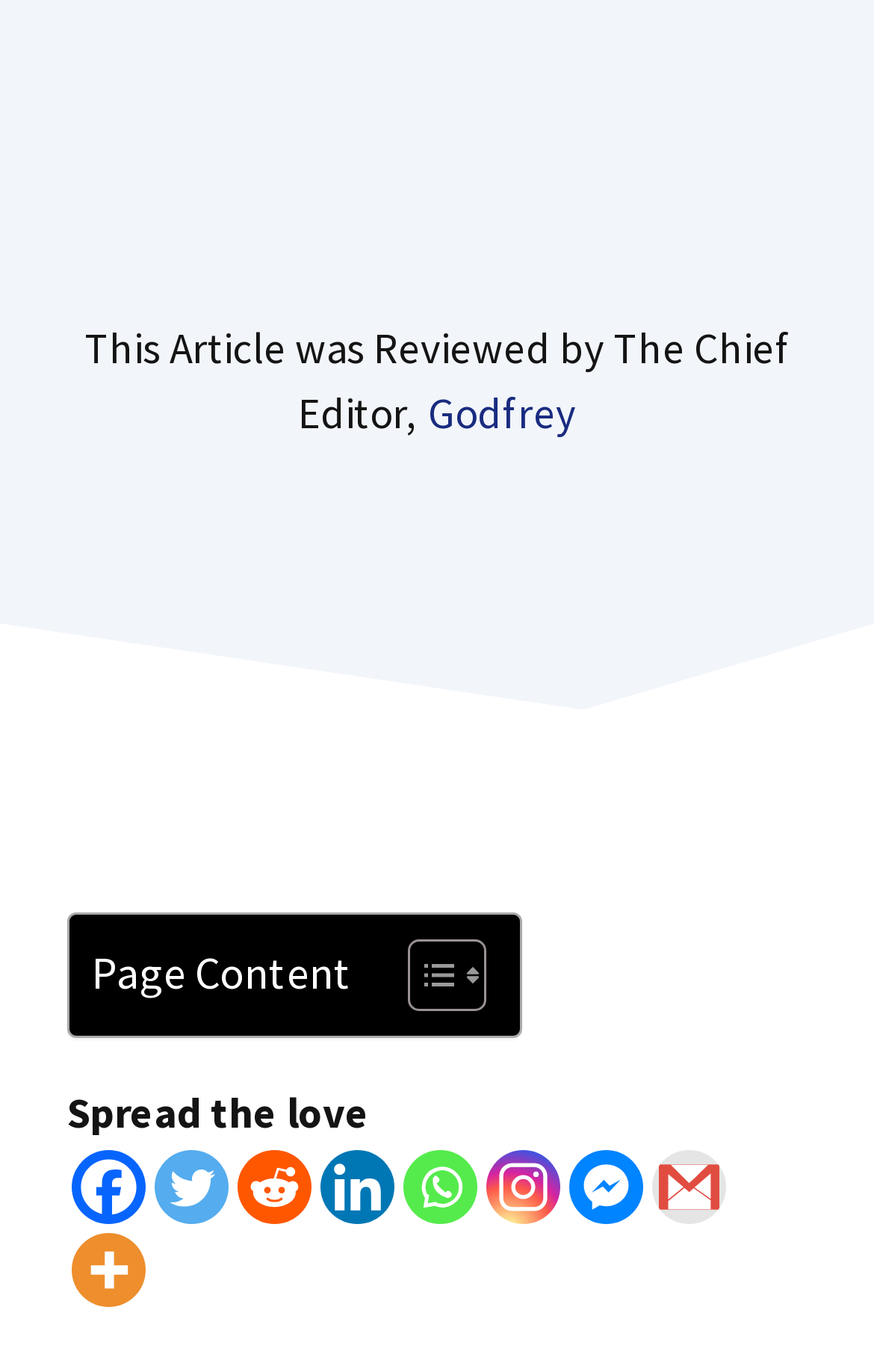Give a one-word or short phrase answer to this question: 
Who reviewed this article?

The Chief Editor